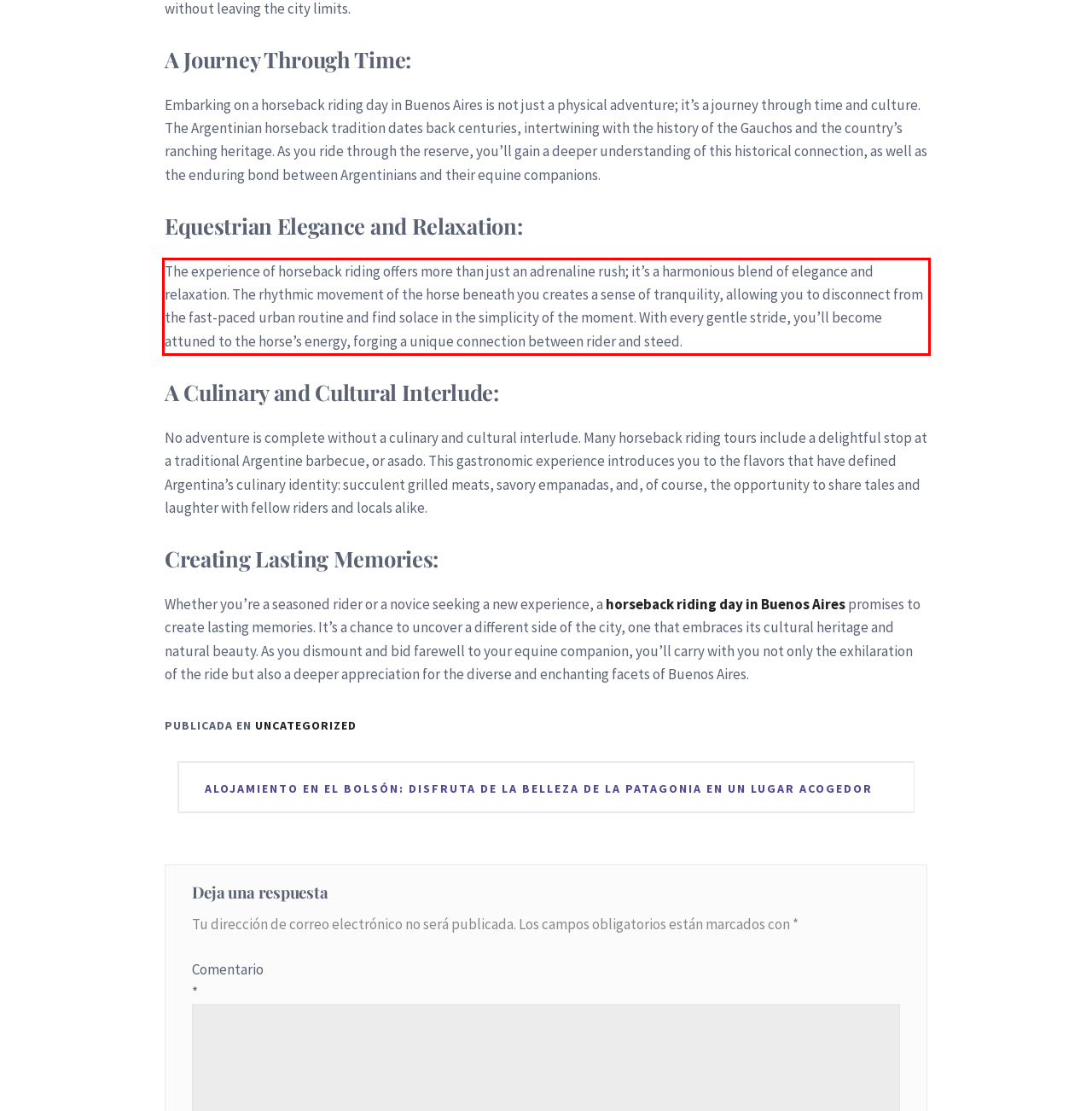Please extract the text content within the red bounding box on the webpage screenshot using OCR.

The experience of horseback riding offers more than just an adrenaline rush; it’s a harmonious blend of elegance and relaxation. The rhythmic movement of the horse beneath you creates a sense of tranquility, allowing you to disconnect from the fast-paced urban routine and find solace in the simplicity of the moment. With every gentle stride, you’ll become attuned to the horse’s energy, forging a unique connection between rider and steed.